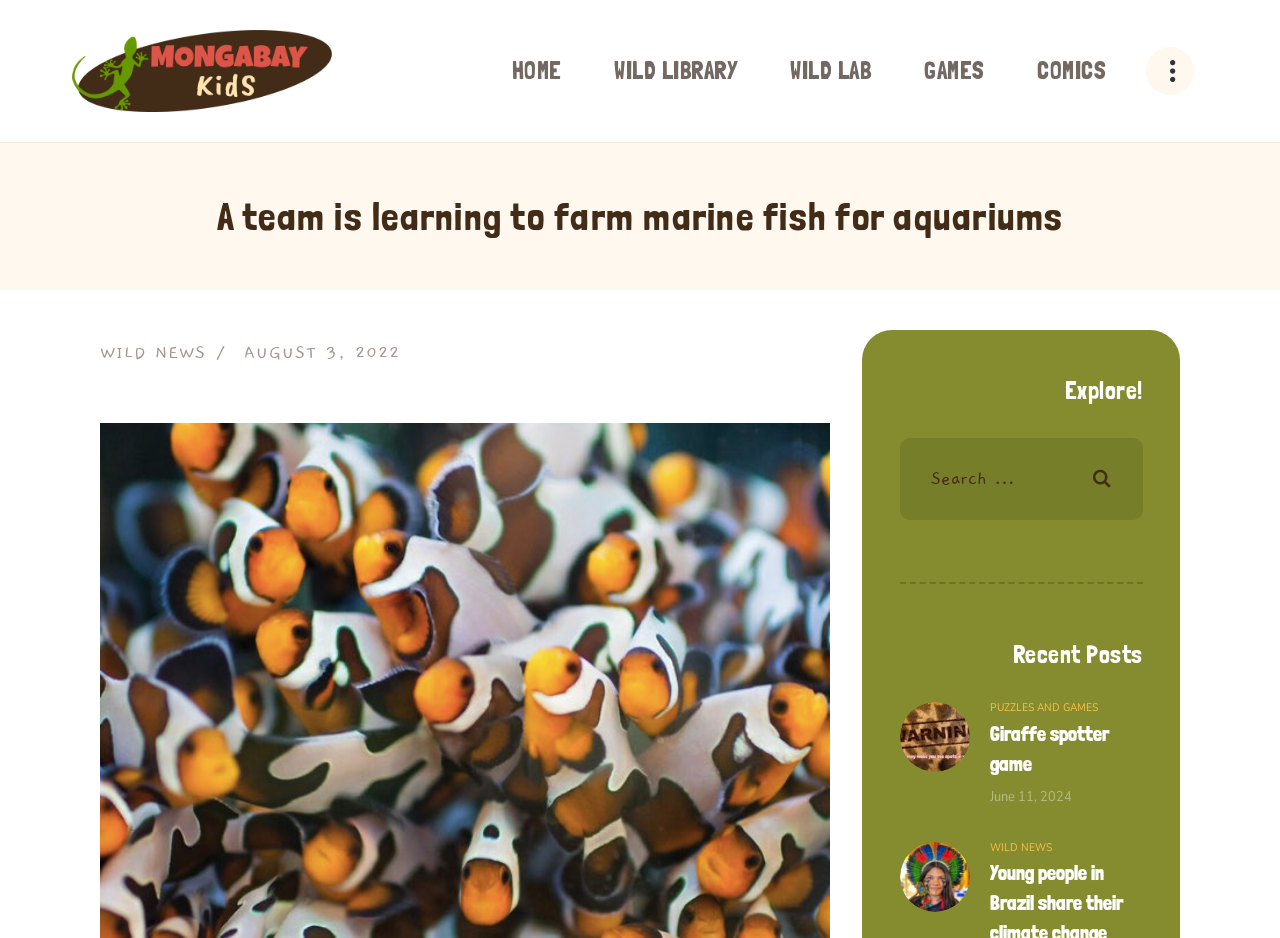Based on the element description: "Collaborative partners with deep links", identify the bounding box coordinates for this UI element. The coordinates must be four float numbers between 0 and 1, listed as [left, top, right, bottom].

None